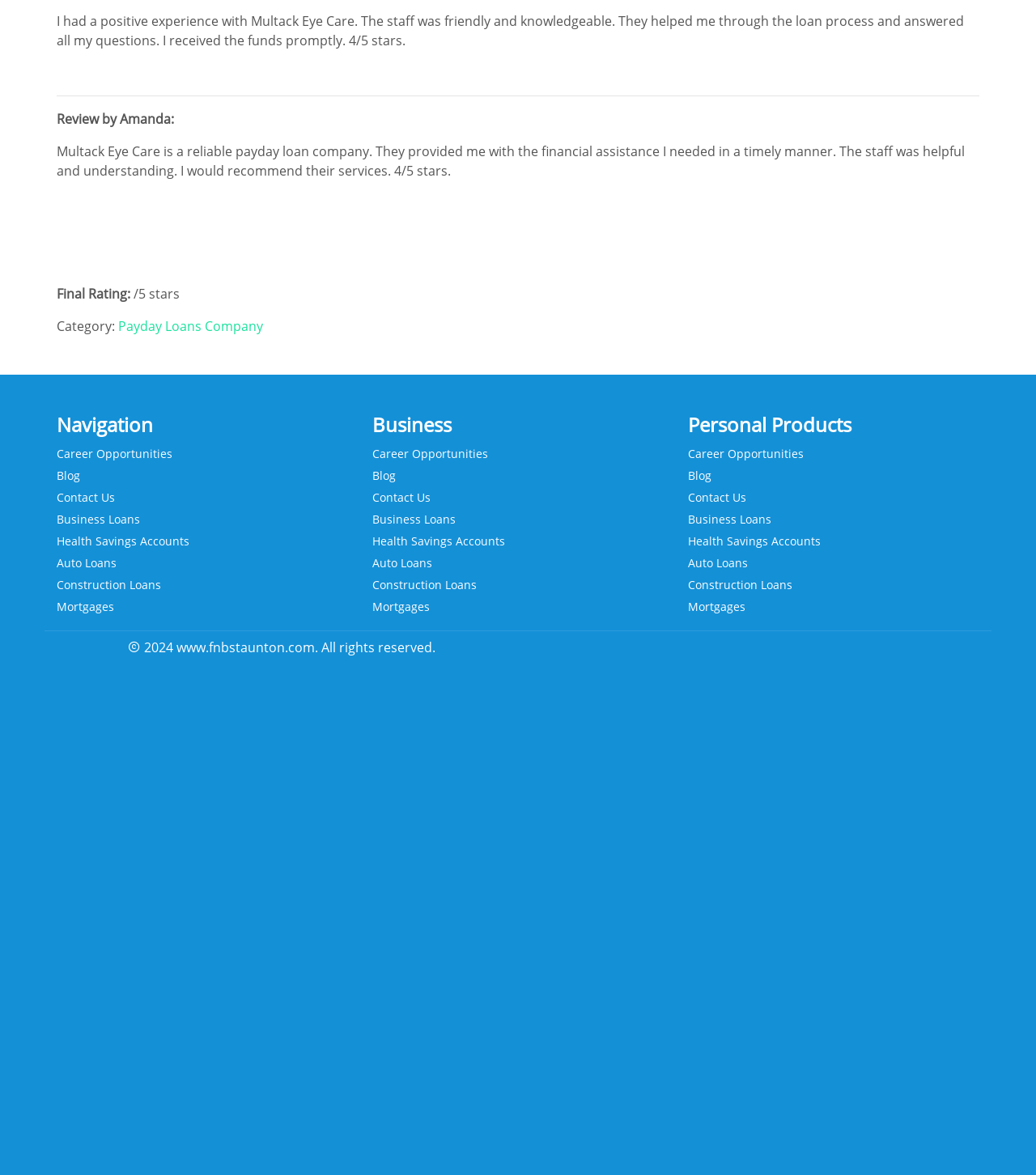Please examine the image and provide a detailed answer to the question: What type of company is Multack Eye Care?

Based on the review by Amanda, Multack Eye Care is described as a reliable payday loan company, which suggests that it is a company that provides payday loans to customers.